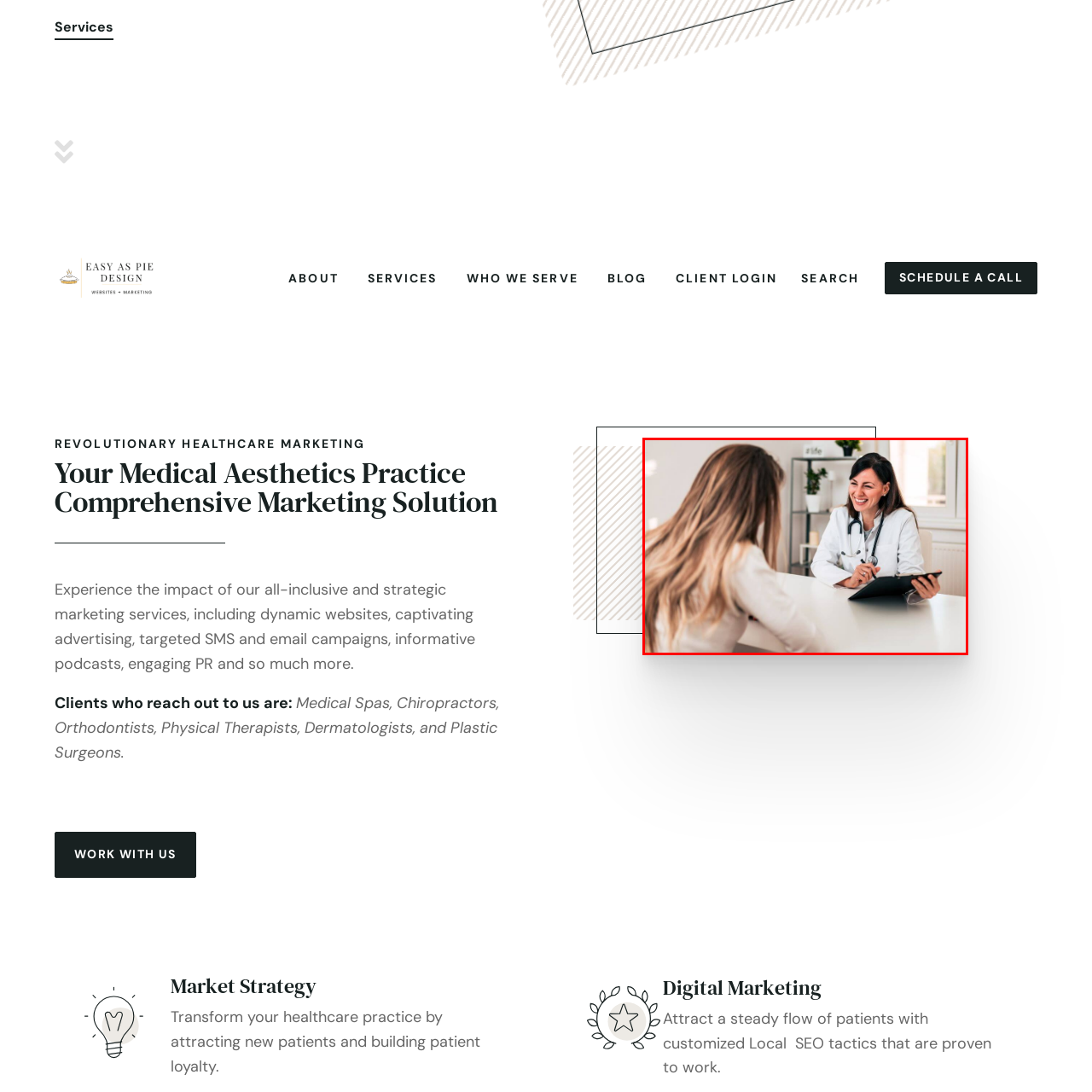What is the atmosphere of the office environment?
Take a look at the image highlighted by the red bounding box and provide a detailed answer to the question.

The office environment is bright, with natural light streaming through a window, and comfortable, with a few decorative plants in the background adding a touch of warmth, creating a welcoming and reassuring atmosphere for the patient.